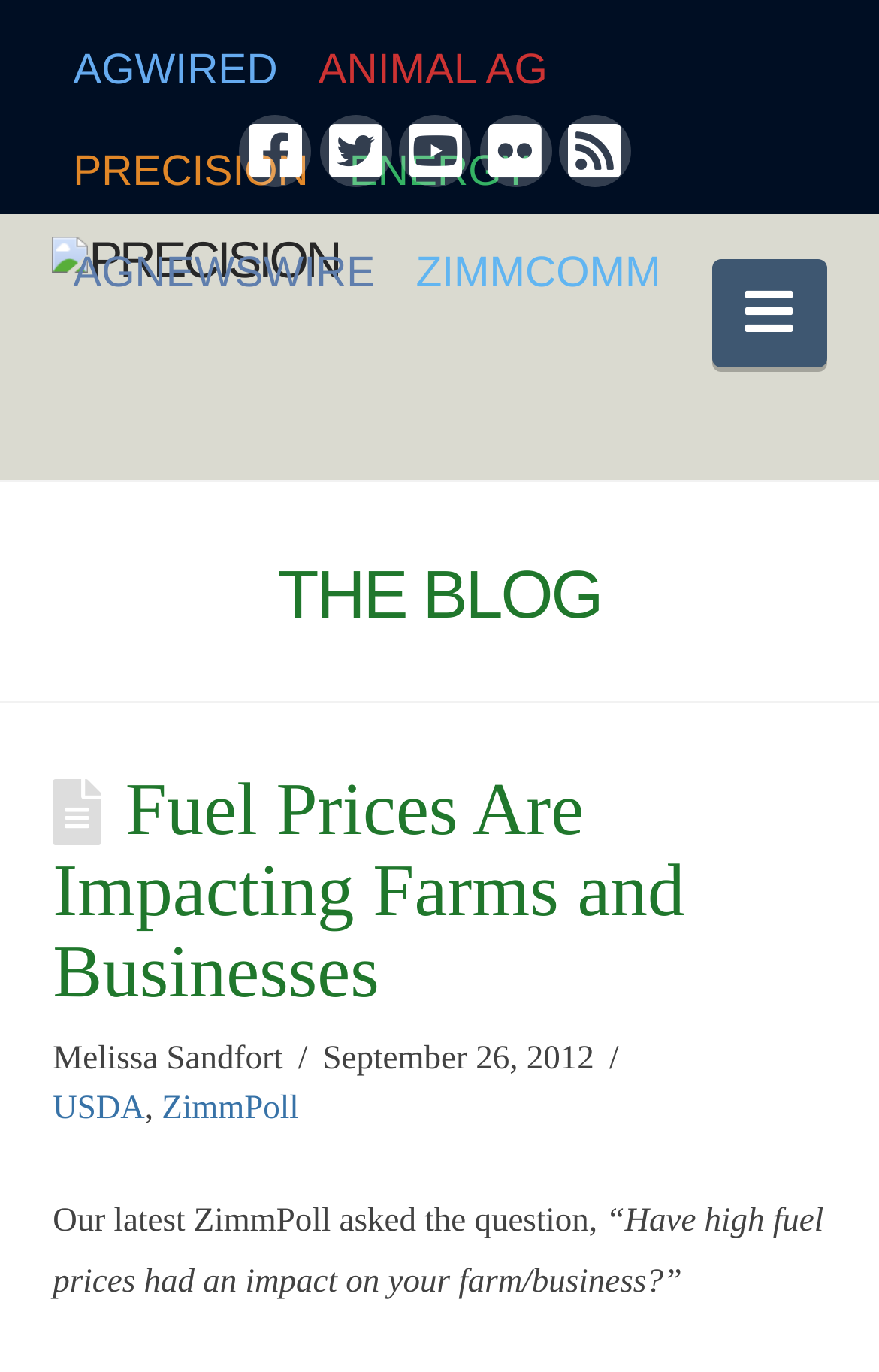Extract the bounding box coordinates for the UI element described as: "title="YouTube"".

[0.455, 0.084, 0.537, 0.136]